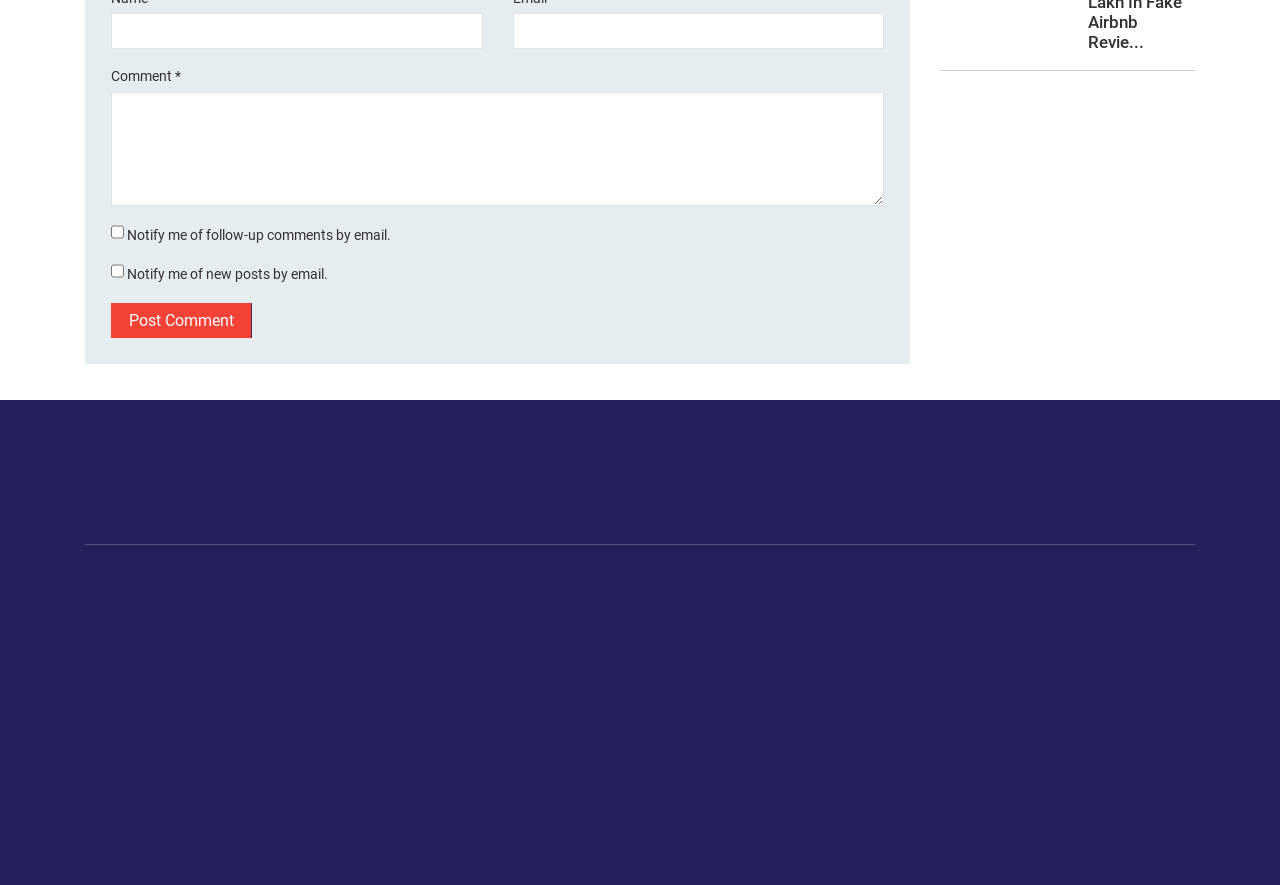Identify the bounding box coordinates of the clickable section necessary to follow the following instruction: "Post a comment". The coordinates should be presented as four float numbers from 0 to 1, i.e., [left, top, right, bottom].

[0.087, 0.342, 0.197, 0.382]